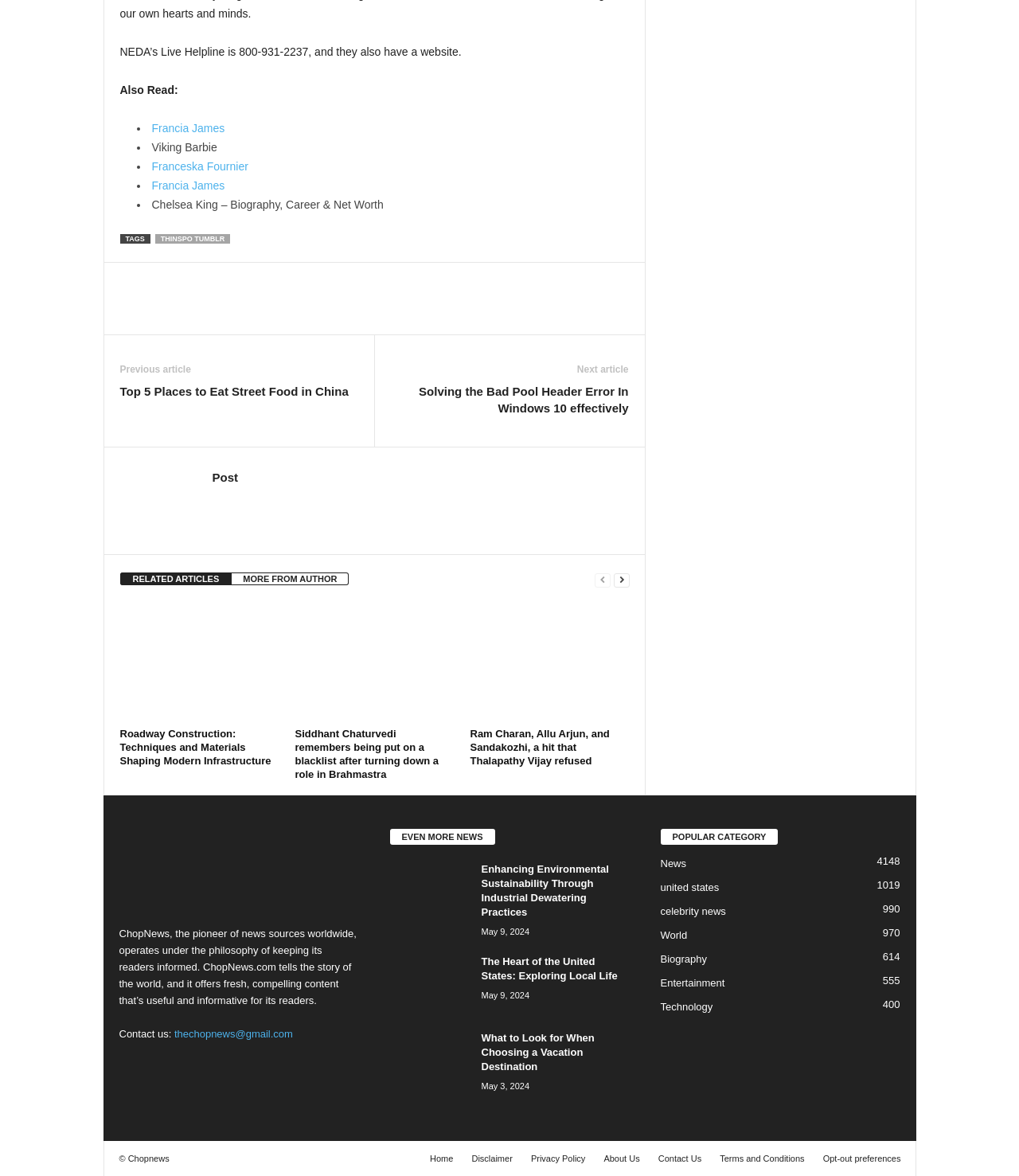What is the title of the section that lists 'Environmental Sustainability', 'United States', and 'Vacation Destination'?
Please look at the screenshot and answer using one word or phrase.

EVEN MORE NEWS